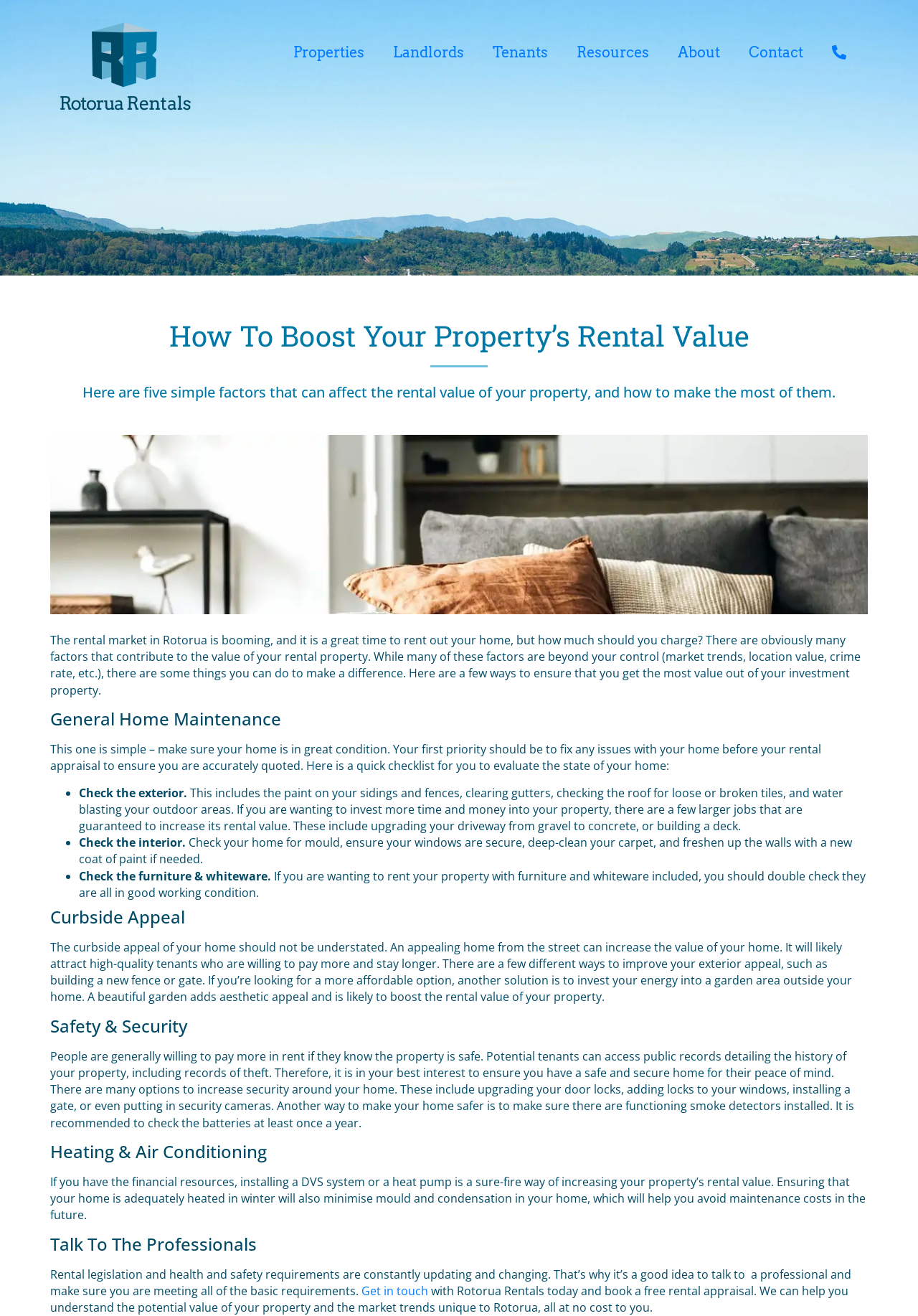Present a detailed account of what is displayed on the webpage.

The webpage is about increasing rental value for a property in Rotorua. At the top, there is a logo of Rotorua Rentals, followed by a navigation menu with links to different sections of the website, including Properties, Landlords, Tenants, Resources, About, and Contact.

Below the navigation menu, there is a main heading that reads "How To Boost Your Property’s Rental Value". This is followed by a subheading that explains the importance of understanding the factors that affect rental value.

The main content of the webpage is divided into five sections, each with a heading and descriptive text. The first section is about general home maintenance, emphasizing the importance of ensuring the home is in great condition before renting it out. This section includes a checklist of tasks to evaluate the state of the home, such as checking the exterior and interior, and ensuring the furniture and whiteware are in good working condition.

The second section is about curbside appeal, highlighting the importance of making a good first impression to attract high-quality tenants. This section suggests ways to improve the exterior appeal, such as building a new fence or gate, or investing in a garden area.

The third section is about safety and security, emphasizing the importance of ensuring the property is safe and secure to attract tenants who are willing to pay more in rent. This section suggests ways to increase security, such as upgrading door locks, adding locks to windows, and installing security cameras.

The fourth section is about heating and air conditioning, suggesting that installing a DVS system or a heat pump can increase the property's rental value. This section also emphasizes the importance of ensuring the home is adequately heated in winter to minimize maintenance costs.

The final section is about talking to professionals, highlighting the importance of staying up-to-date with rental legislation and health and safety requirements. This section encourages readers to get in touch with Rotorua Rentals to book a free rental appraisal and understand the potential value of their property.